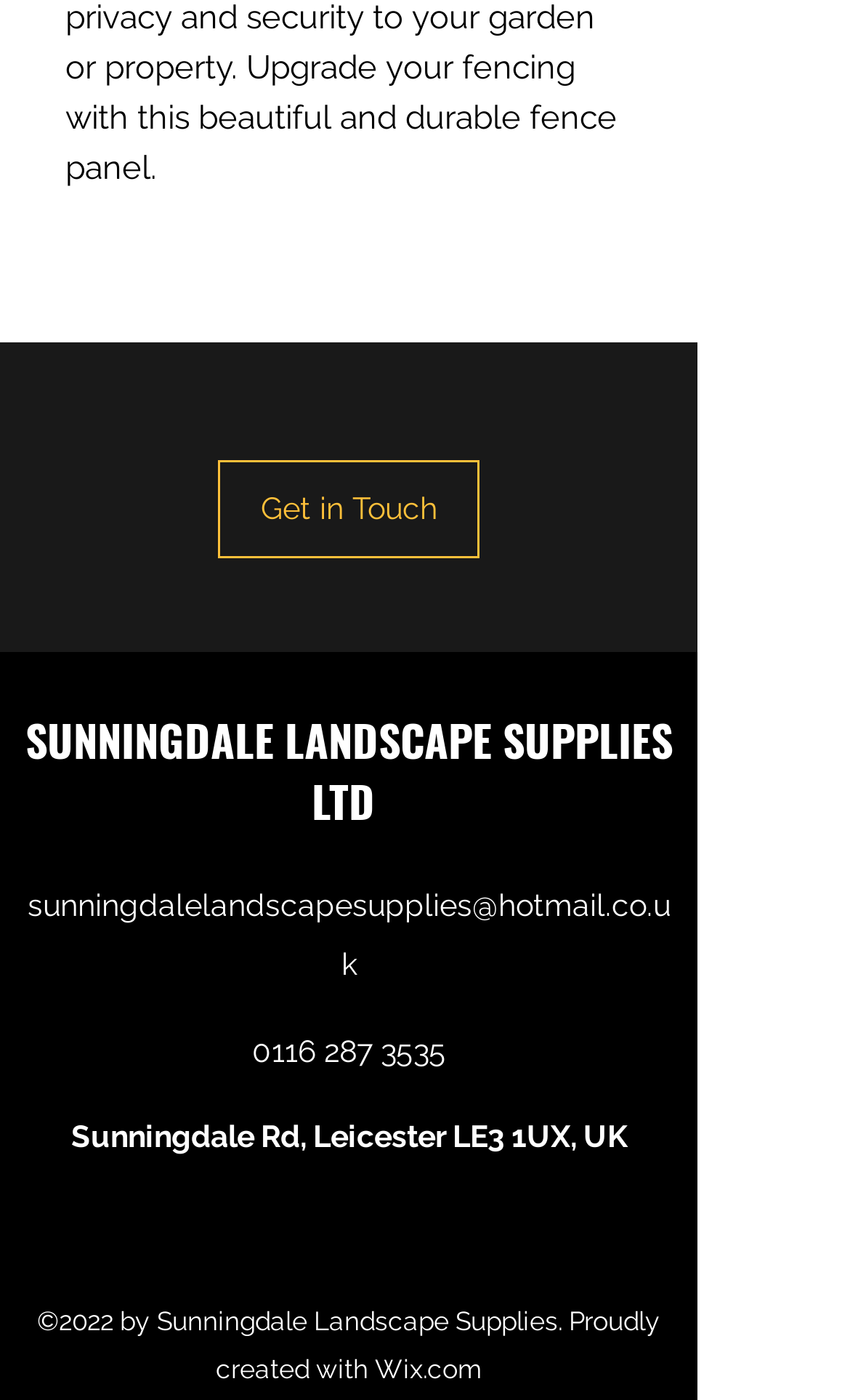Review the image closely and give a comprehensive answer to the question: What is the address?

I found the address by looking at the StaticText element with the text 'Sunningdale Rd, Leicester LE3 1UX, UK' which is located below the company contact information.